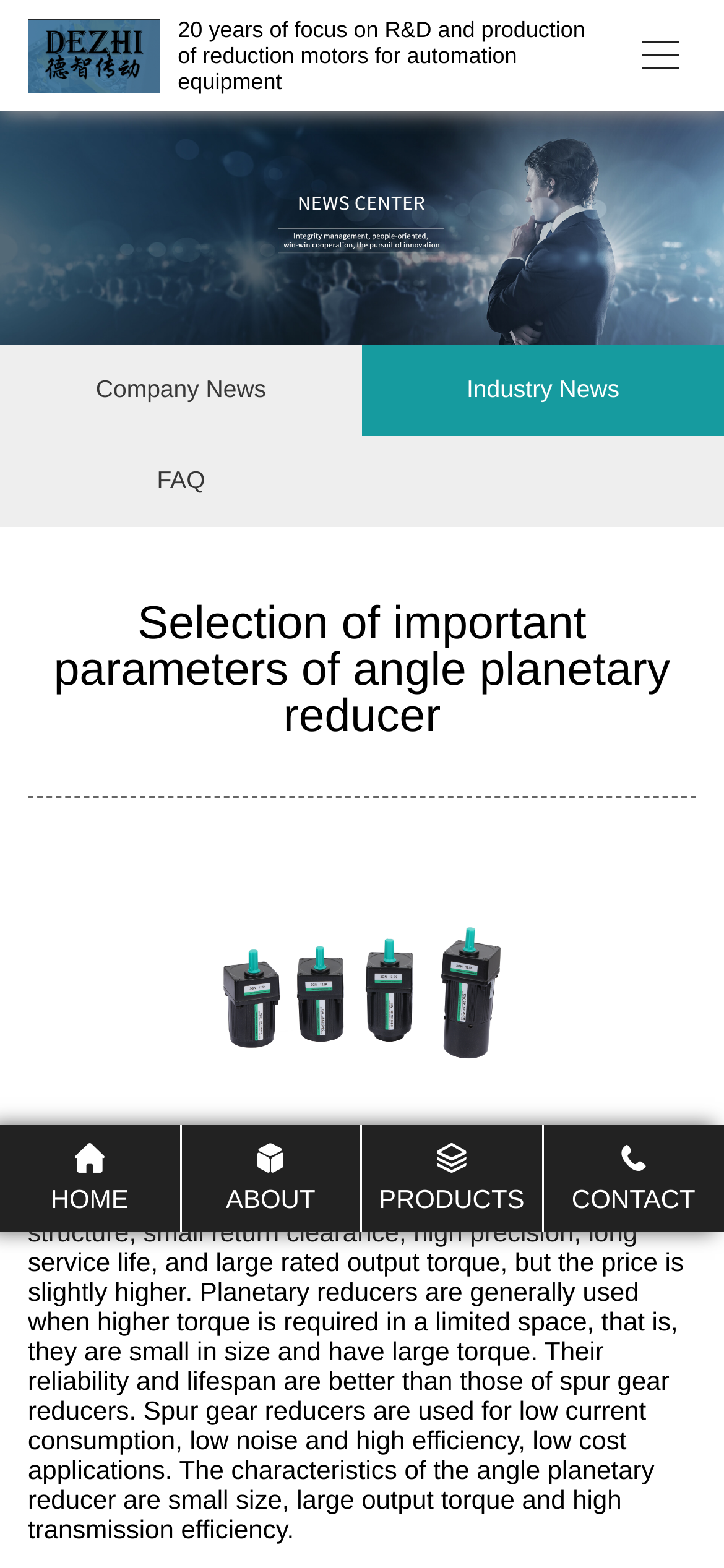What type of reducer has a compact structure?
Respond to the question with a well-detailed and thorough answer.

Based on the webpage content, it is mentioned that 'The angle planetary reducer has a relatively compact structure...' which indicates that the angle planetary reducer is the type of reducer with a compact structure.